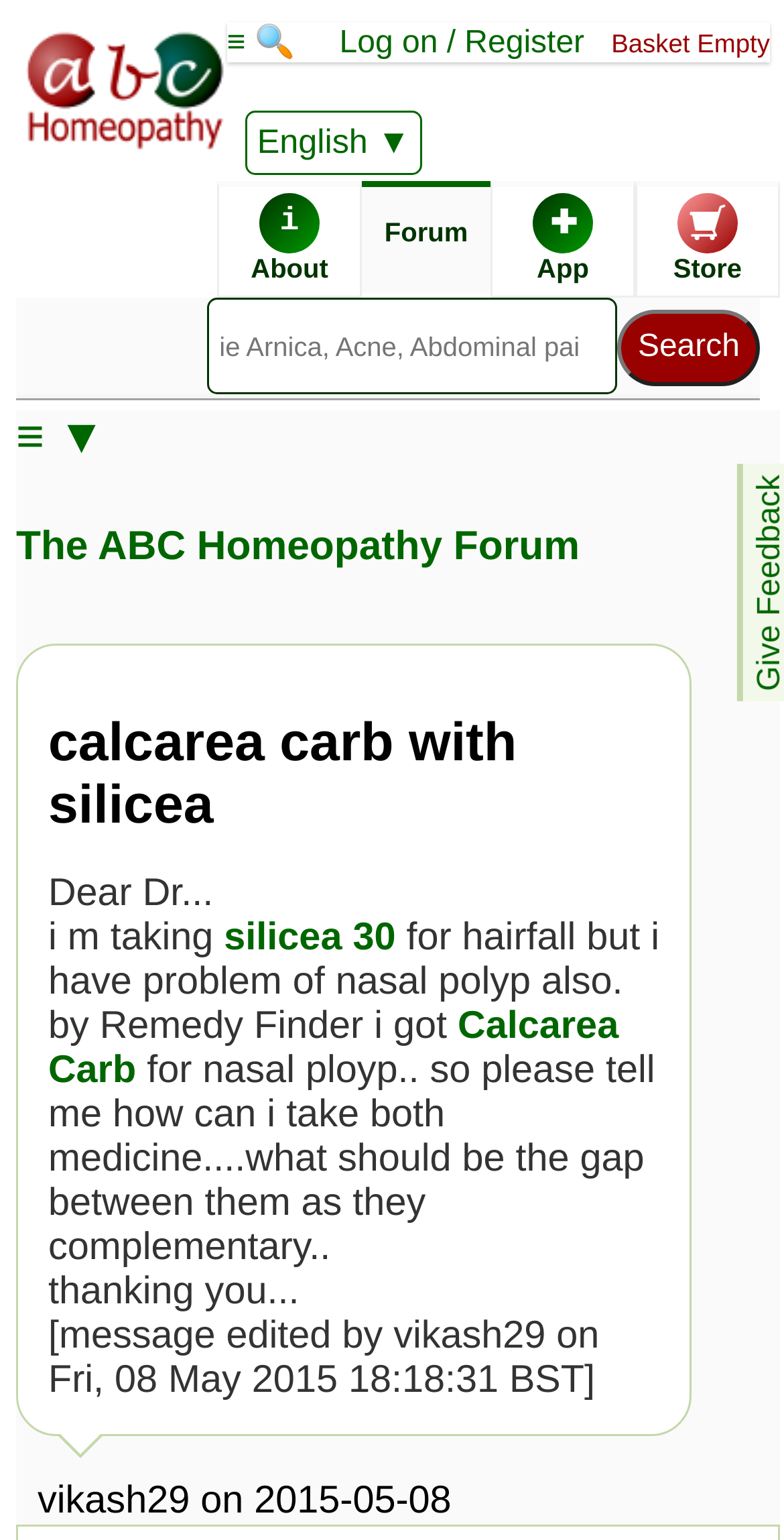What is the name of the remedy being discussed?
Answer briefly with a single word or phrase based on the image.

Calcarea Carb